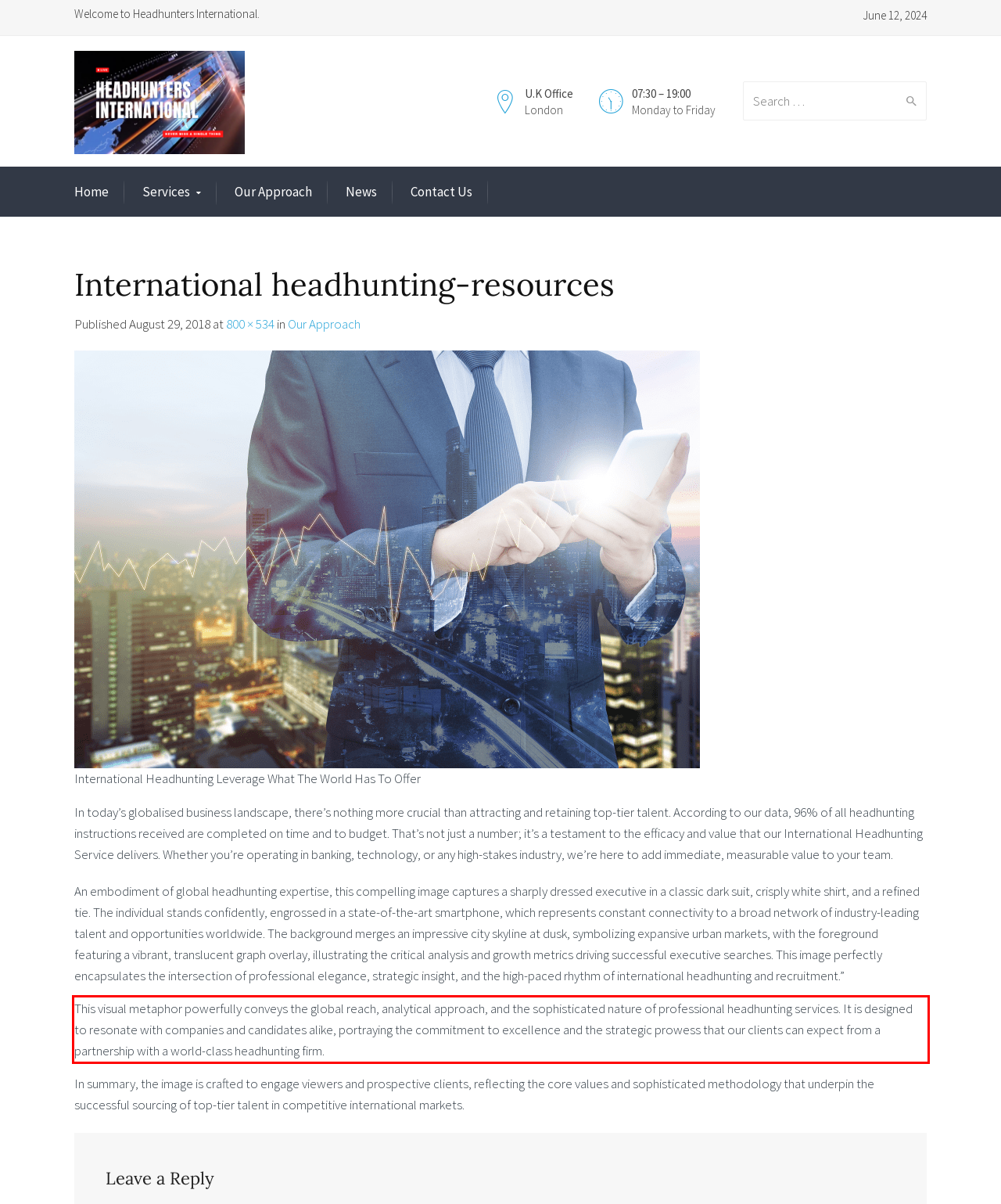You have a screenshot with a red rectangle around a UI element. Recognize and extract the text within this red bounding box using OCR.

This visual metaphor powerfully conveys the global reach, analytical approach, and the sophisticated nature of professional headhunting services. It is designed to resonate with companies and candidates alike, portraying the commitment to excellence and the strategic prowess that our clients can expect from a partnership with a world-class headhunting firm.